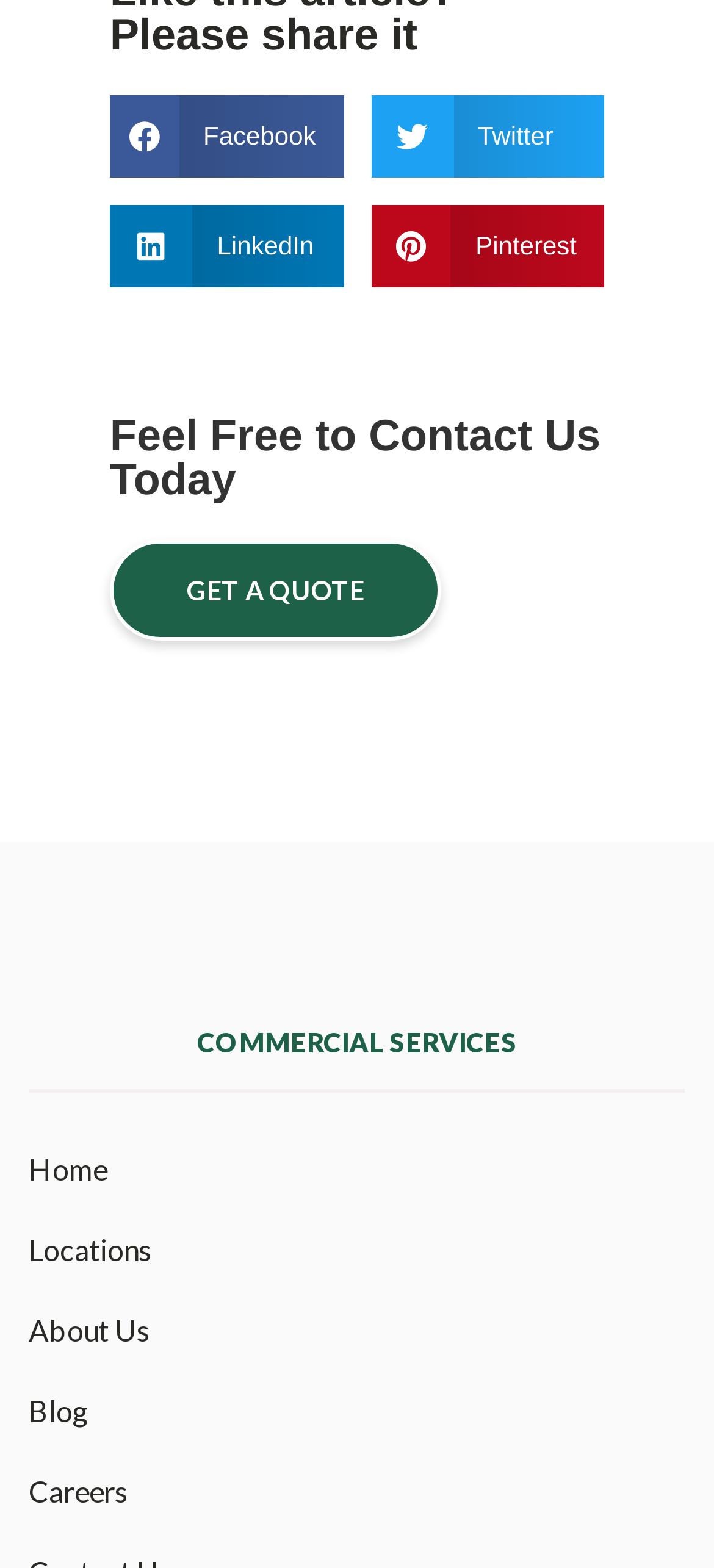Locate the bounding box coordinates of the clickable area needed to fulfill the instruction: "Share on Twitter".

[0.519, 0.06, 0.846, 0.113]